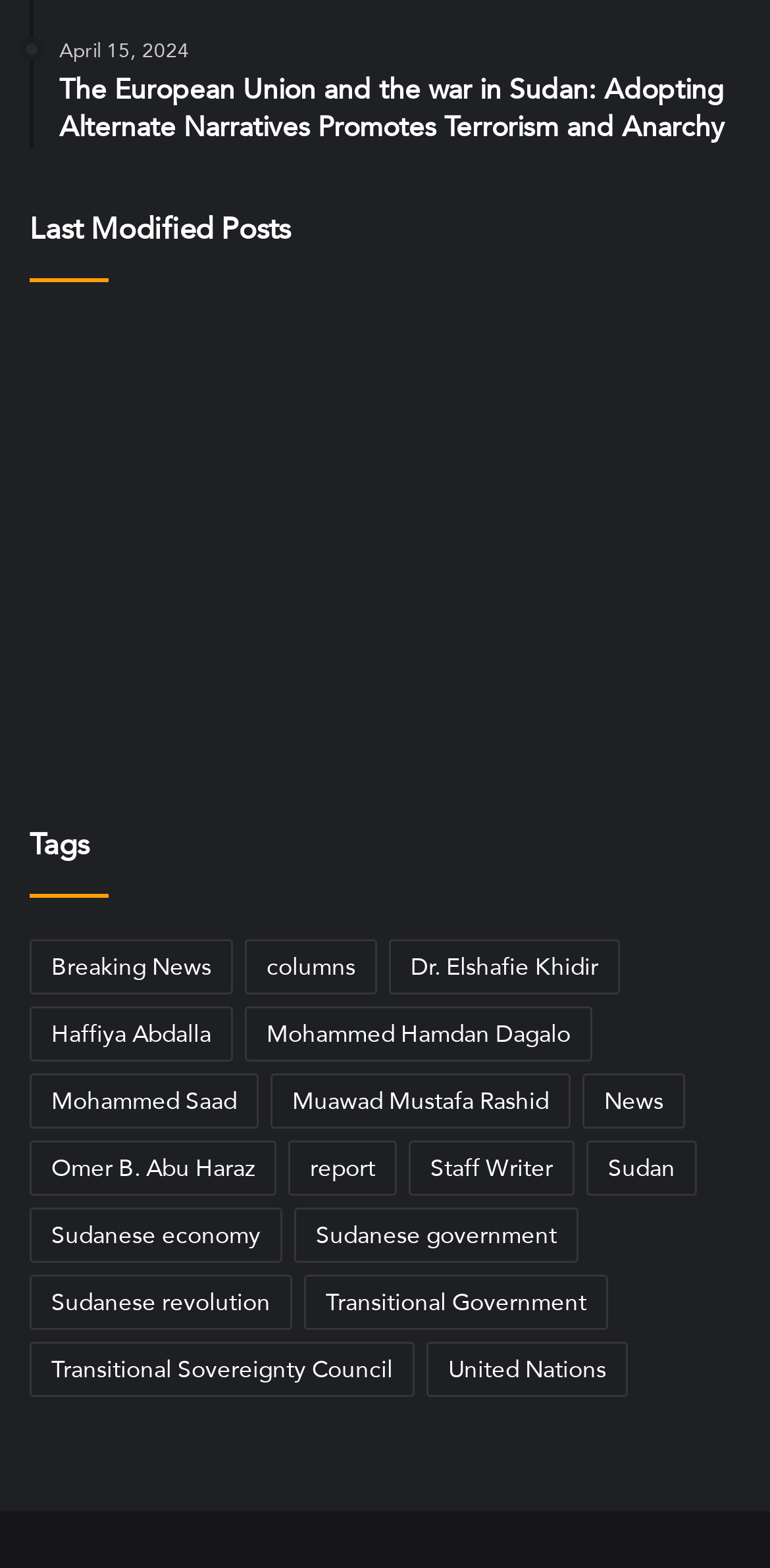Can you show the bounding box coordinates of the region to click on to complete the task described in the instruction: "Read the article about the European Union and the war in Sudan"?

[0.077, 0.023, 0.962, 0.094]